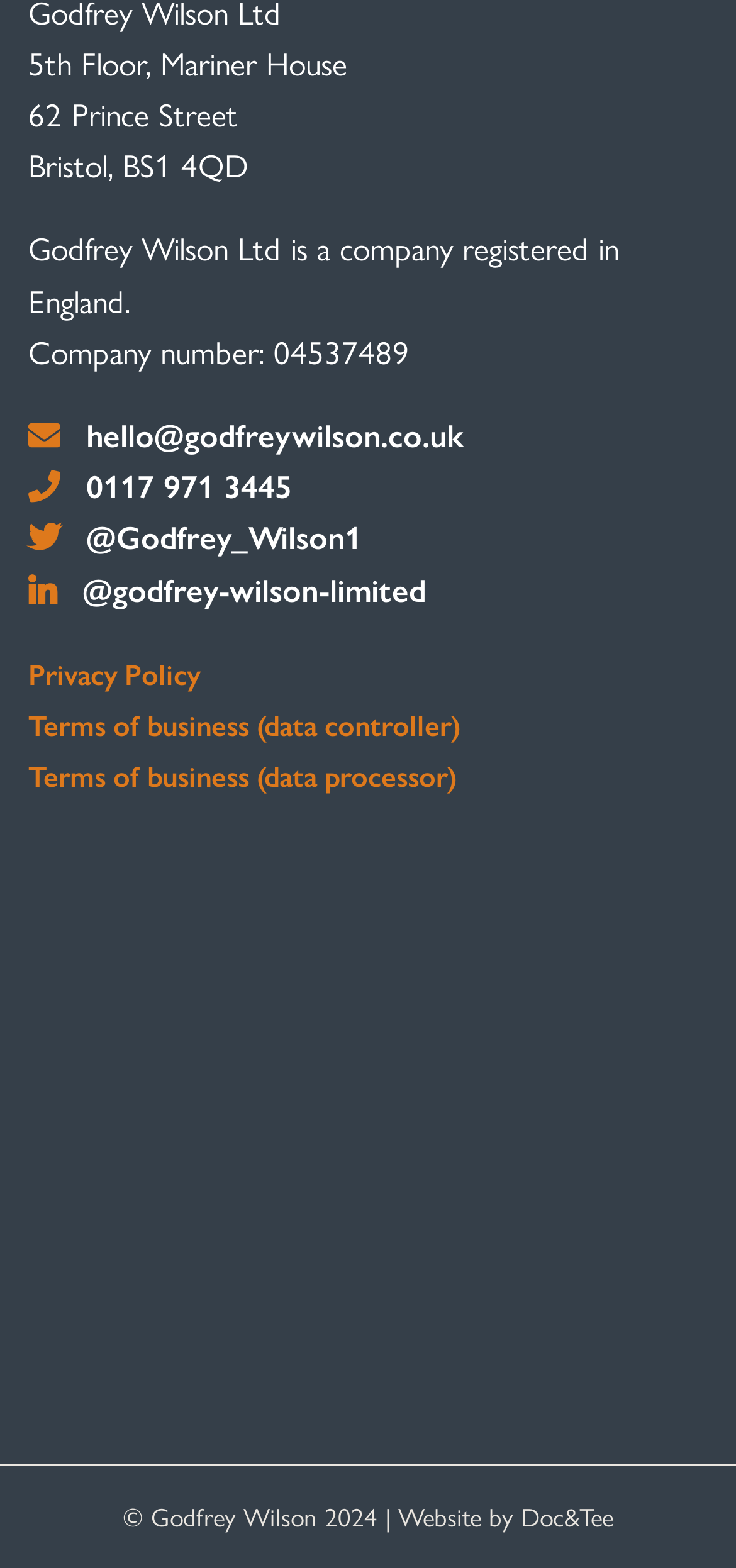Based on the element description: "Privacy Policy", identify the UI element and provide its bounding box coordinates. Use four float numbers between 0 and 1, [left, top, right, bottom].

[0.038, 0.416, 0.272, 0.442]